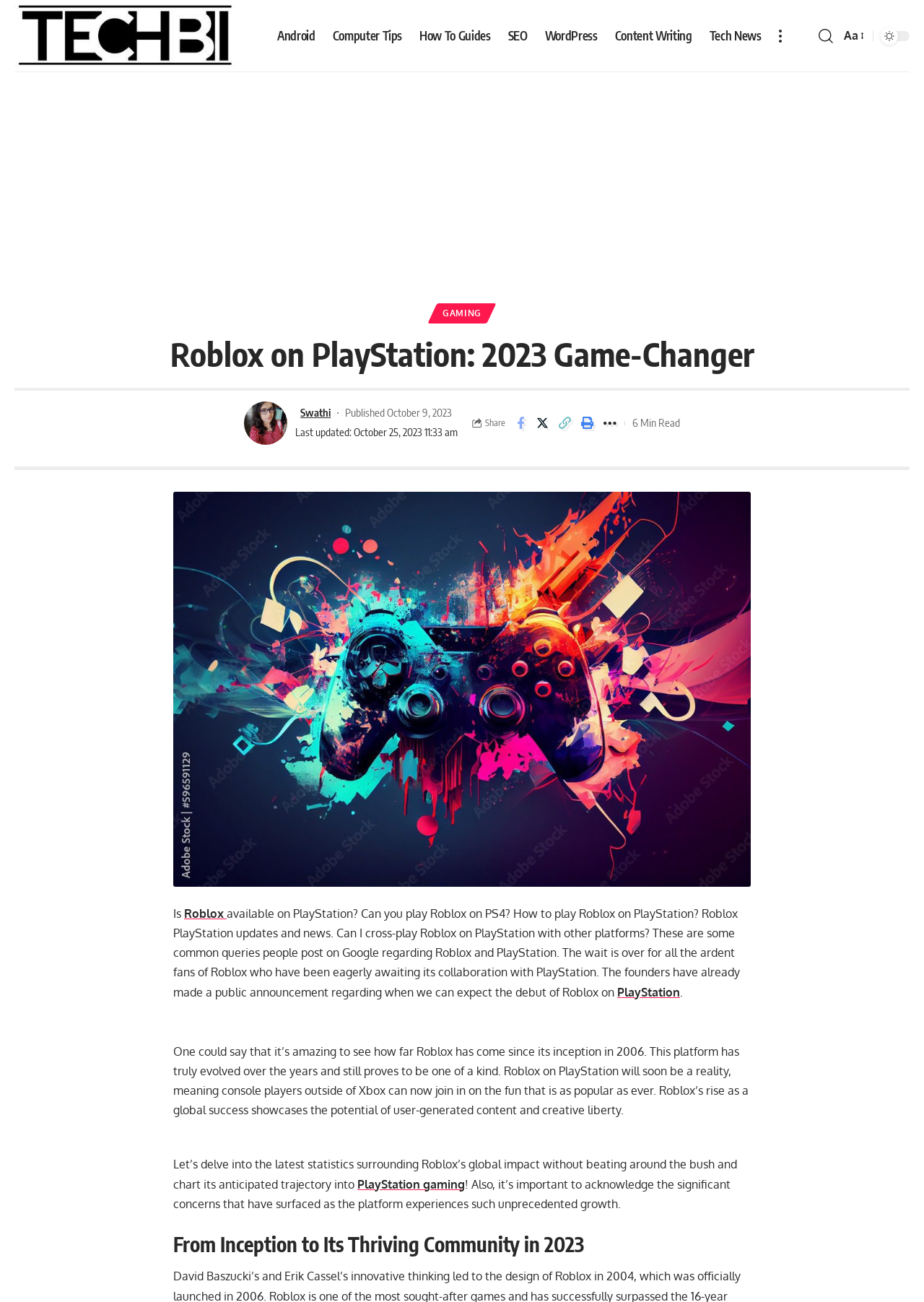Locate the primary headline on the webpage and provide its text.

Roblox on PlayStation: 2023 Game-Changer